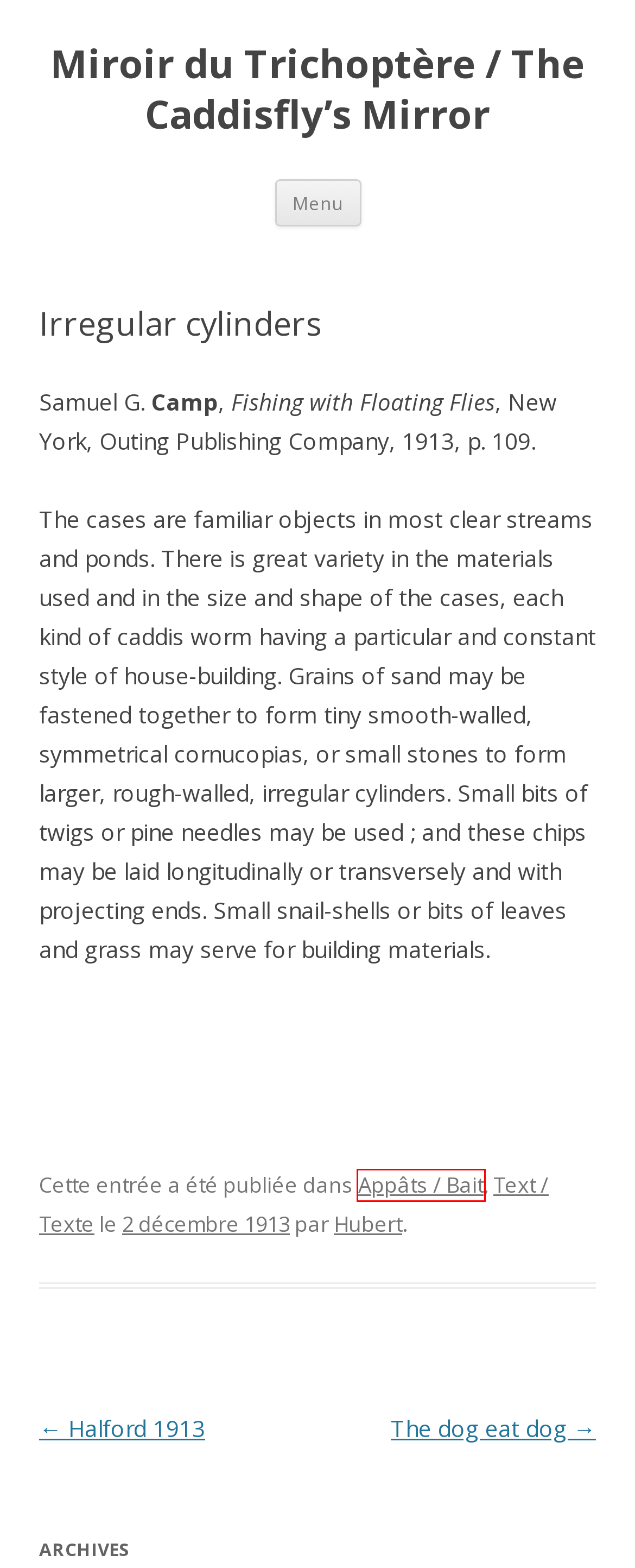You have a screenshot of a webpage with a red rectangle bounding box around a UI element. Choose the best description that matches the new page after clicking the element within the bounding box. The candidate descriptions are:
A. The dog eat dog | Miroir du Trichoptère / The Caddisfly’s Mirror
B. Miroir du Trichoptère / The Caddisfly’s Mirror
C. collection | Miroir du Trichoptère / The Caddisfly’s Mirror
D. coloured beads | Miroir du Trichoptère / The Caddisfly’s Mirror
E. Appâts / Bait | Miroir du Trichoptère / The Caddisfly’s Mirror
F. Text / Texte | Miroir du Trichoptère / The Caddisfly’s Mirror
G. Halford 1913 | Miroir du Trichoptère / The Caddisfly’s Mirror
H. Hubert | Miroir du Trichoptère / The Caddisfly’s Mirror

E